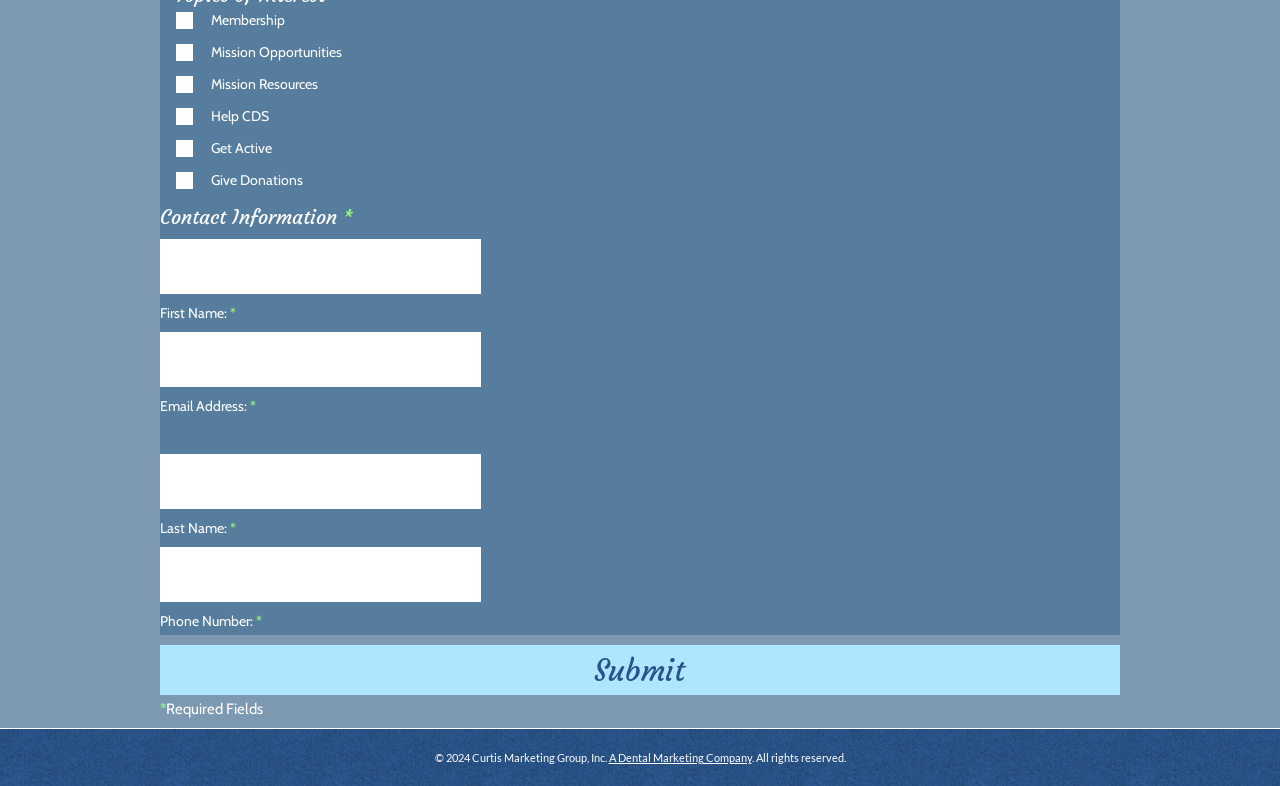Using the element description: "value="Submit"", determine the bounding box coordinates. The coordinates should be in the format [left, top, right, bottom], with values between 0 and 1.

[0.125, 0.808, 0.875, 0.884]